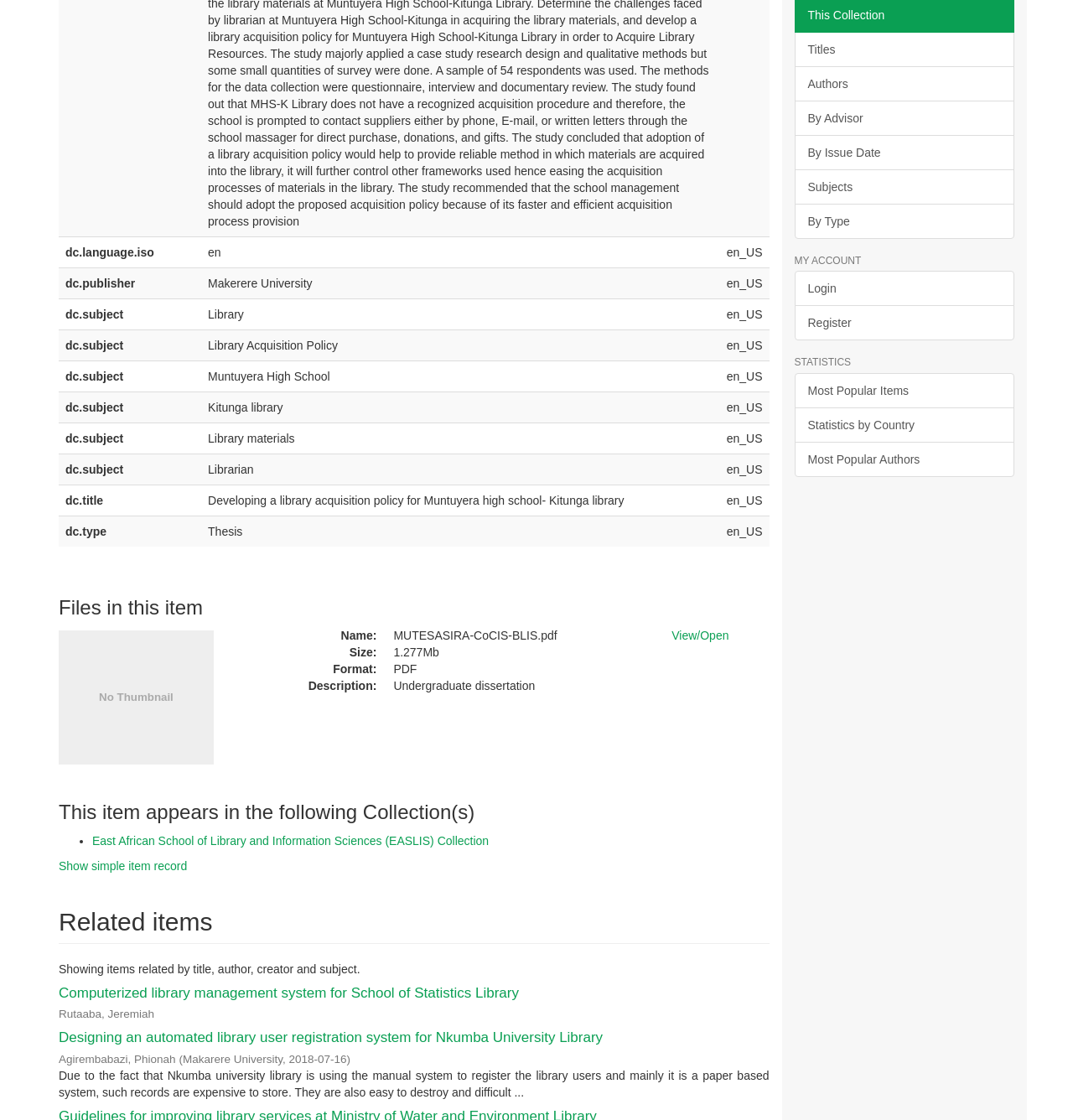Please find the bounding box for the UI element described by: "Show simple item record".

[0.055, 0.767, 0.174, 0.779]